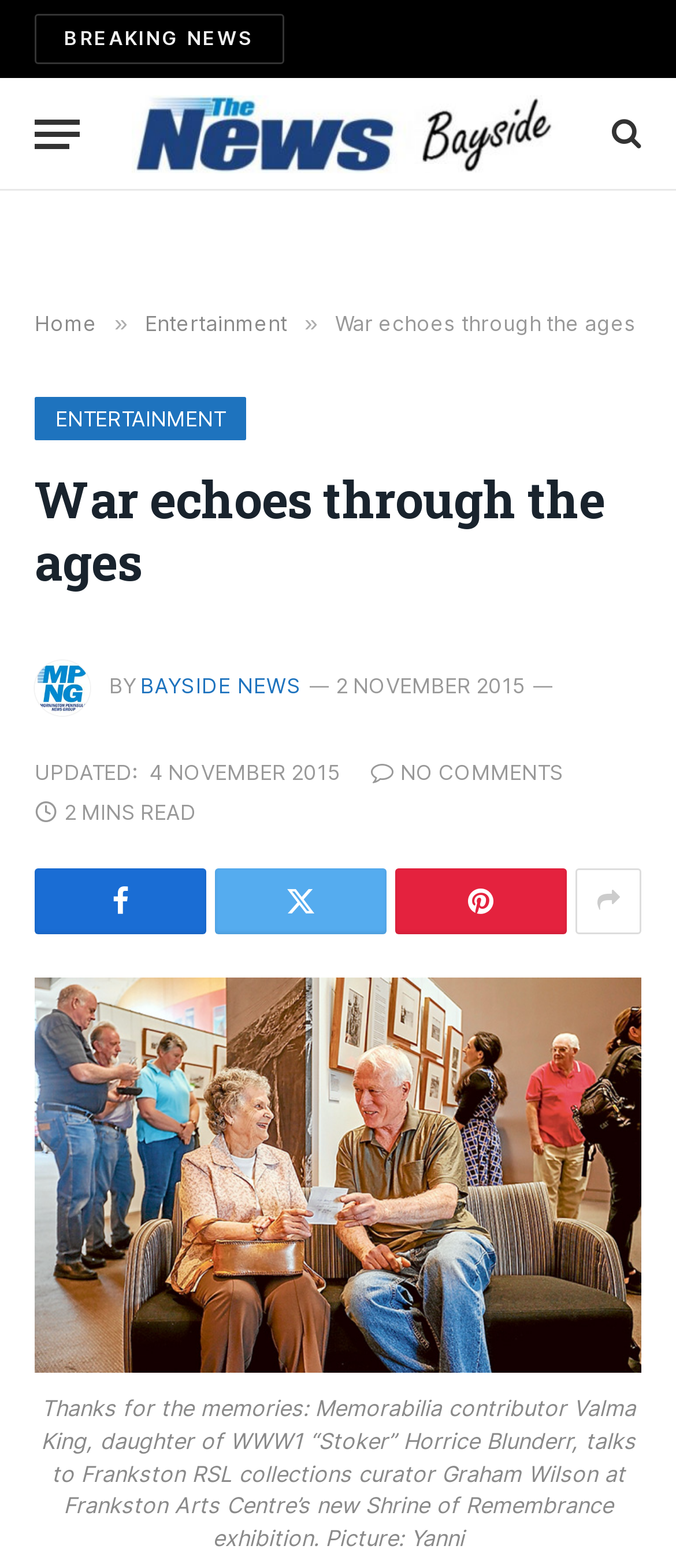Identify the bounding box coordinates of the clickable region necessary to fulfill the following instruction: "Visit Bayside News homepage". The bounding box coordinates should be four float numbers between 0 and 1, i.e., [left, top, right, bottom].

[0.195, 0.05, 0.827, 0.122]